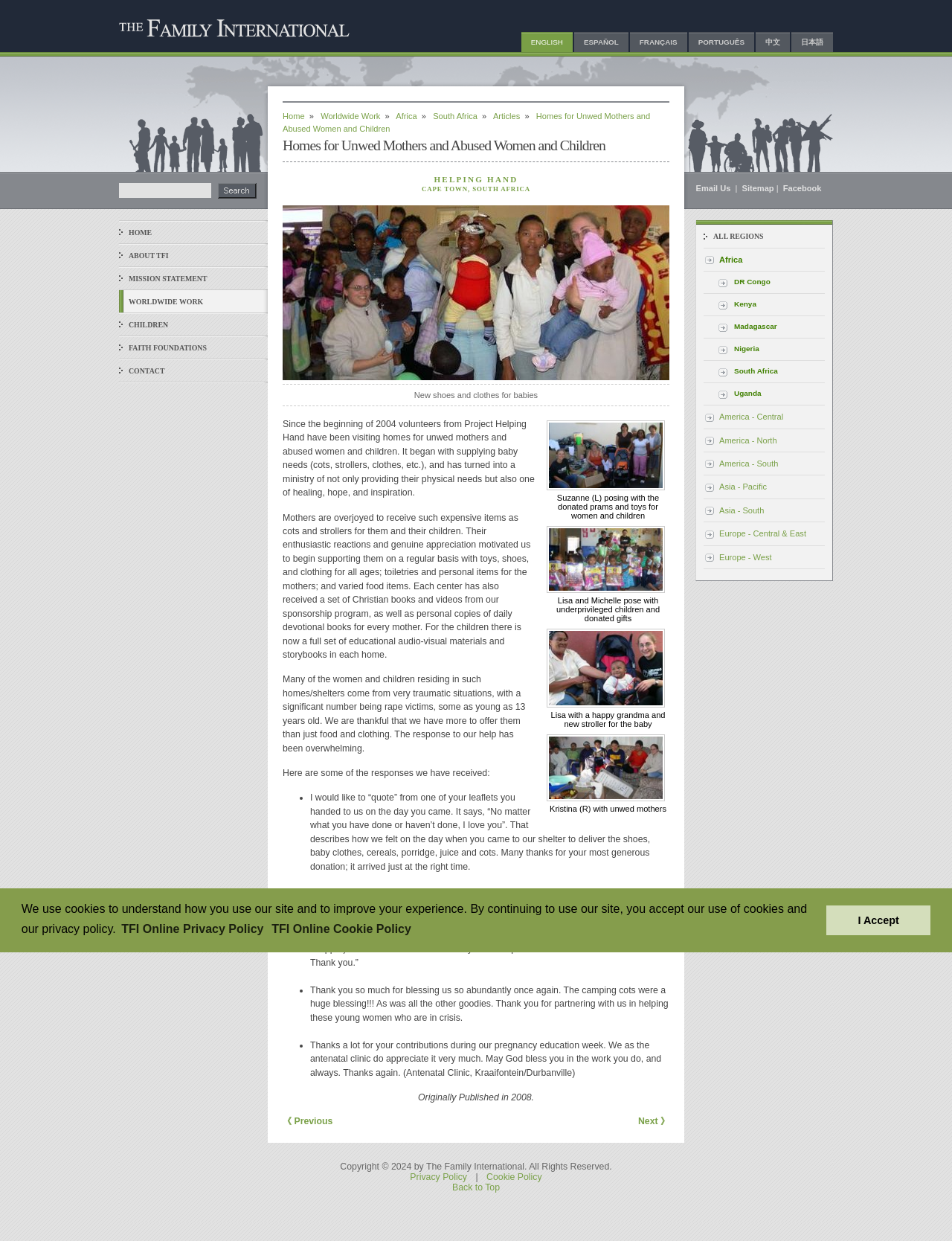Determine the bounding box of the UI element mentioned here: "South Africa". The coordinates must be in the format [left, top, right, bottom] with values ranging from 0 to 1.

[0.739, 0.291, 0.881, 0.308]